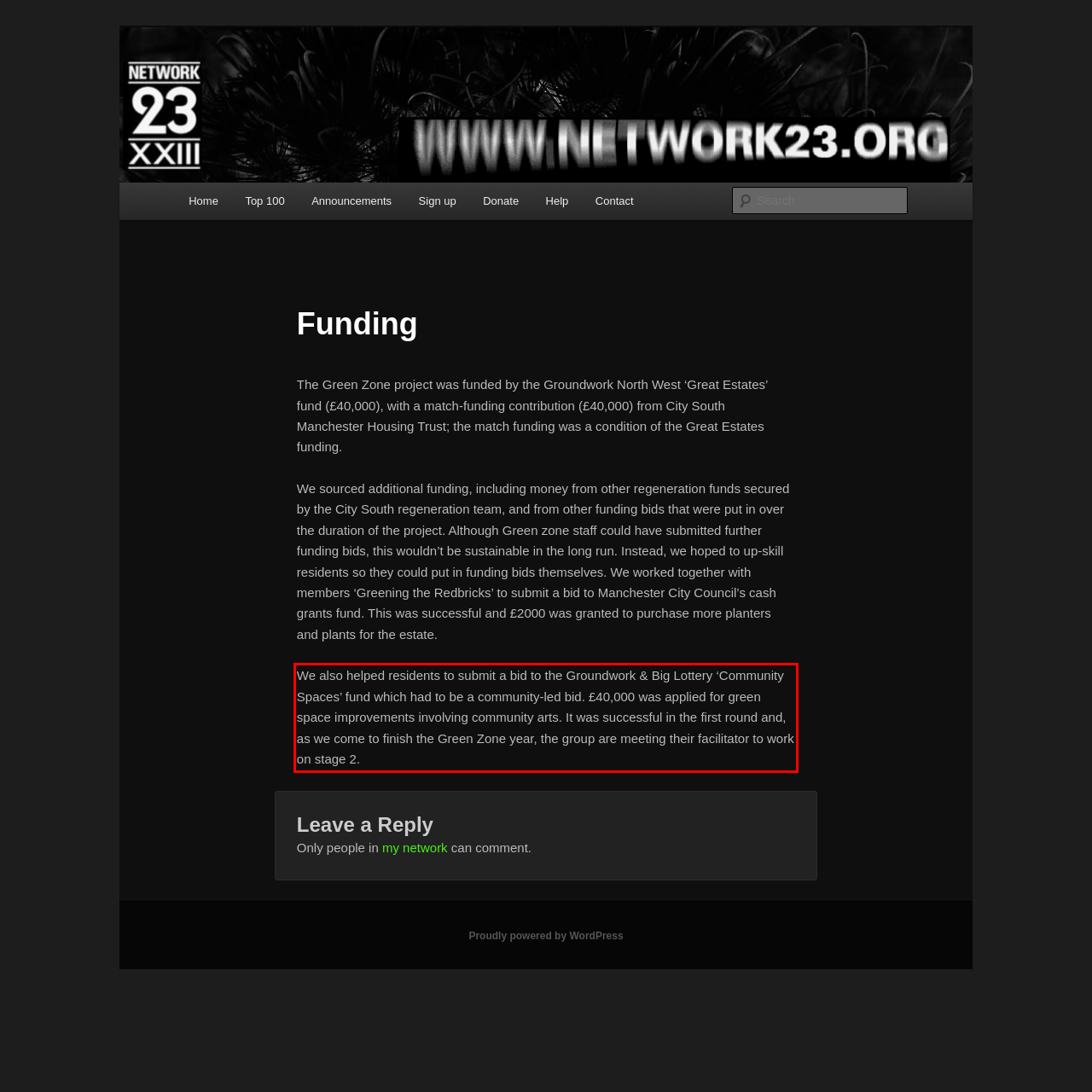Given a screenshot of a webpage with a red bounding box, please identify and retrieve the text inside the red rectangle.

We also helped residents to submit a bid to the Groundwork & Big Lottery ‘Community Spaces’ fund which had to be a community-led bid. £40,000 was applied for green space improvements involving community arts. It was successful in the first round and, as we come to finish the Green Zone year, the group are meeting their facilitator to work on stage 2.